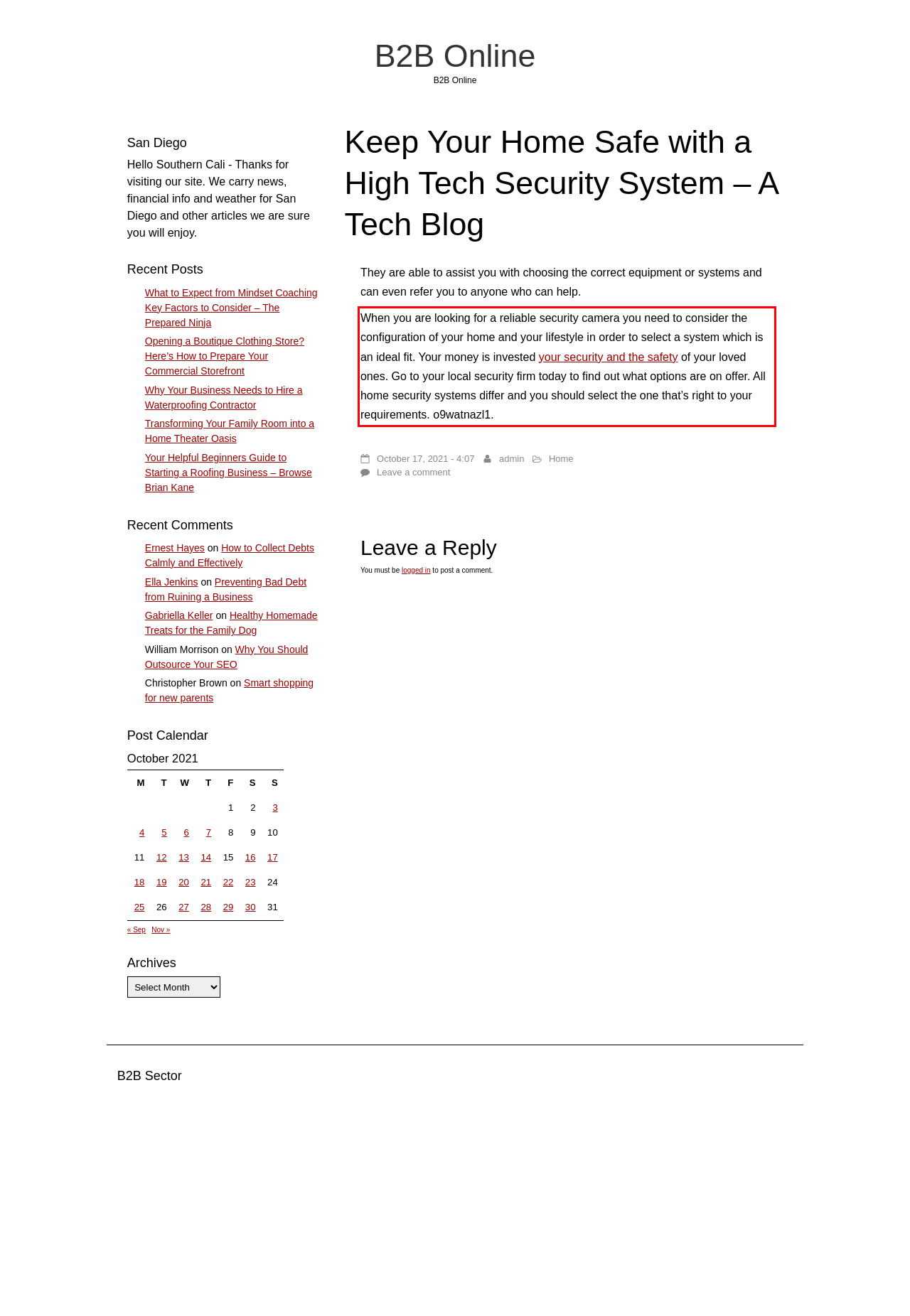From the given screenshot of a webpage, identify the red bounding box and extract the text content within it.

When you are looking for a reliable security camera you need to consider the configuration of your home and your lifestyle in order to select a system which is an ideal fit. Your money is invested your security and the safety of your loved ones. Go to your local security firm today to find out what options are on offer. All home security systems differ and you should select the one that’s right to your requirements. o9watnazl1.